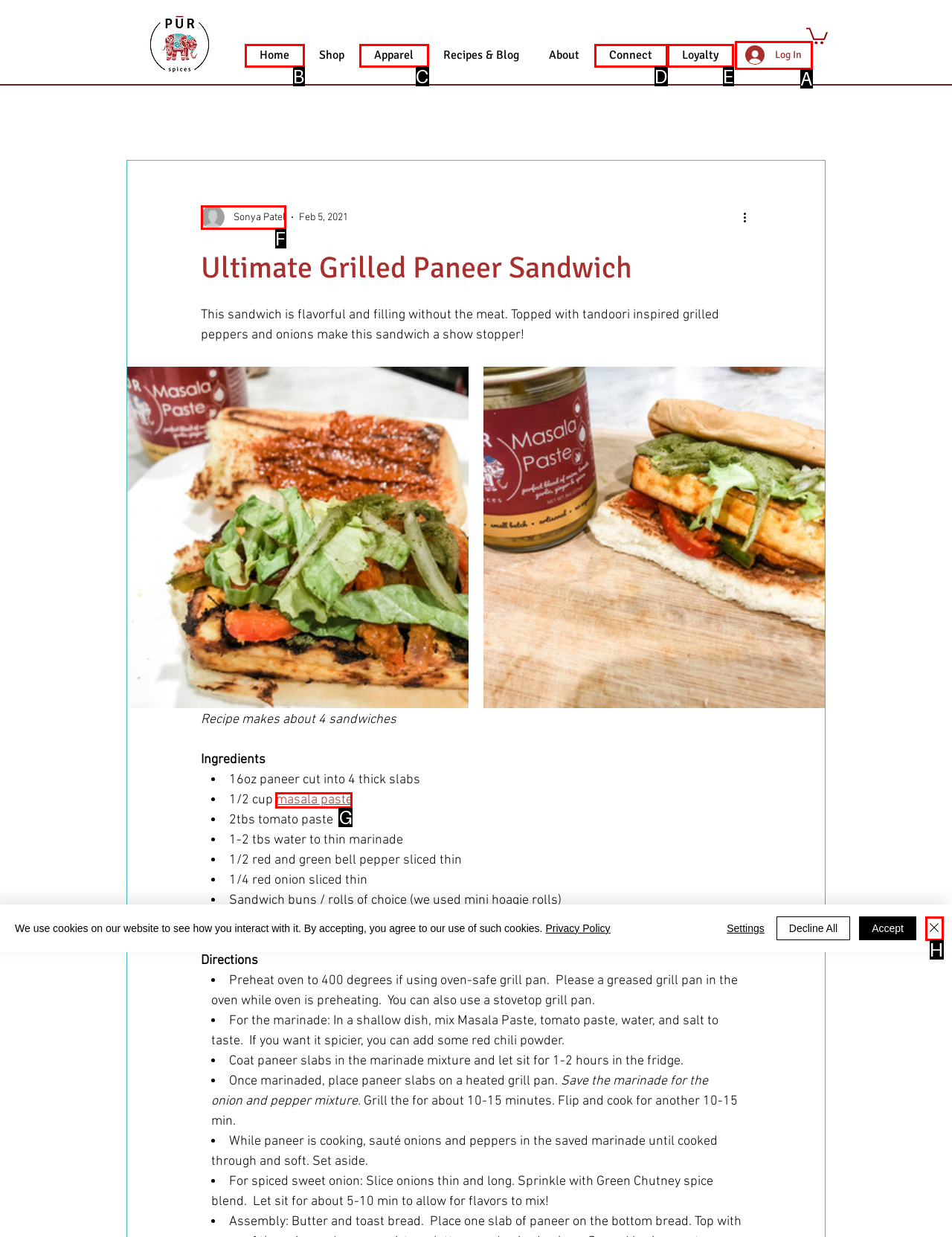Given the description: Sonya Patel, select the HTML element that best matches it. Reply with the letter of your chosen option.

F